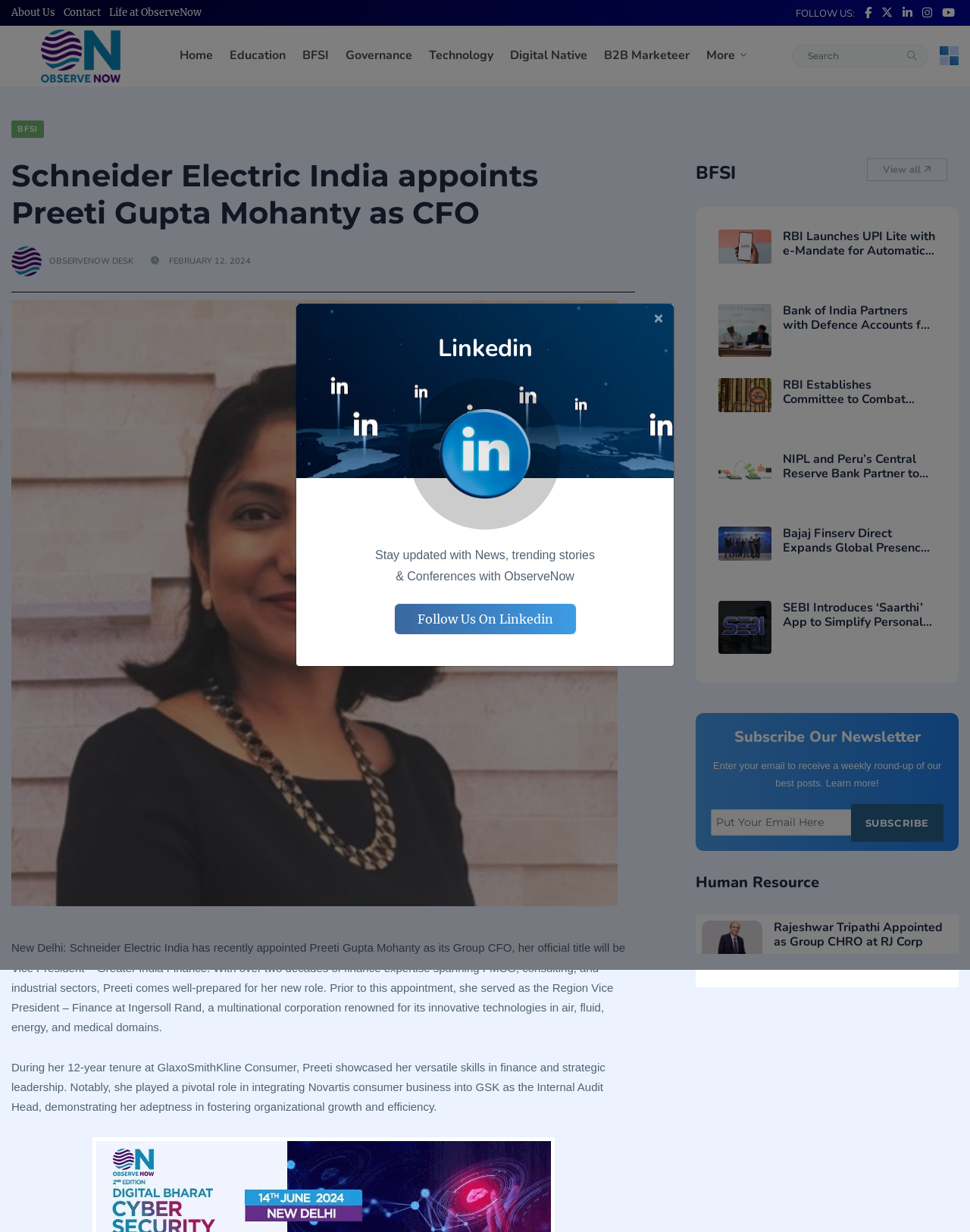Determine the bounding box coordinates of the clickable element to achieve the following action: 'Follow on Linkedin'. Provide the coordinates as four float values between 0 and 1, formatted as [left, top, right, bottom].

[0.407, 0.49, 0.593, 0.515]